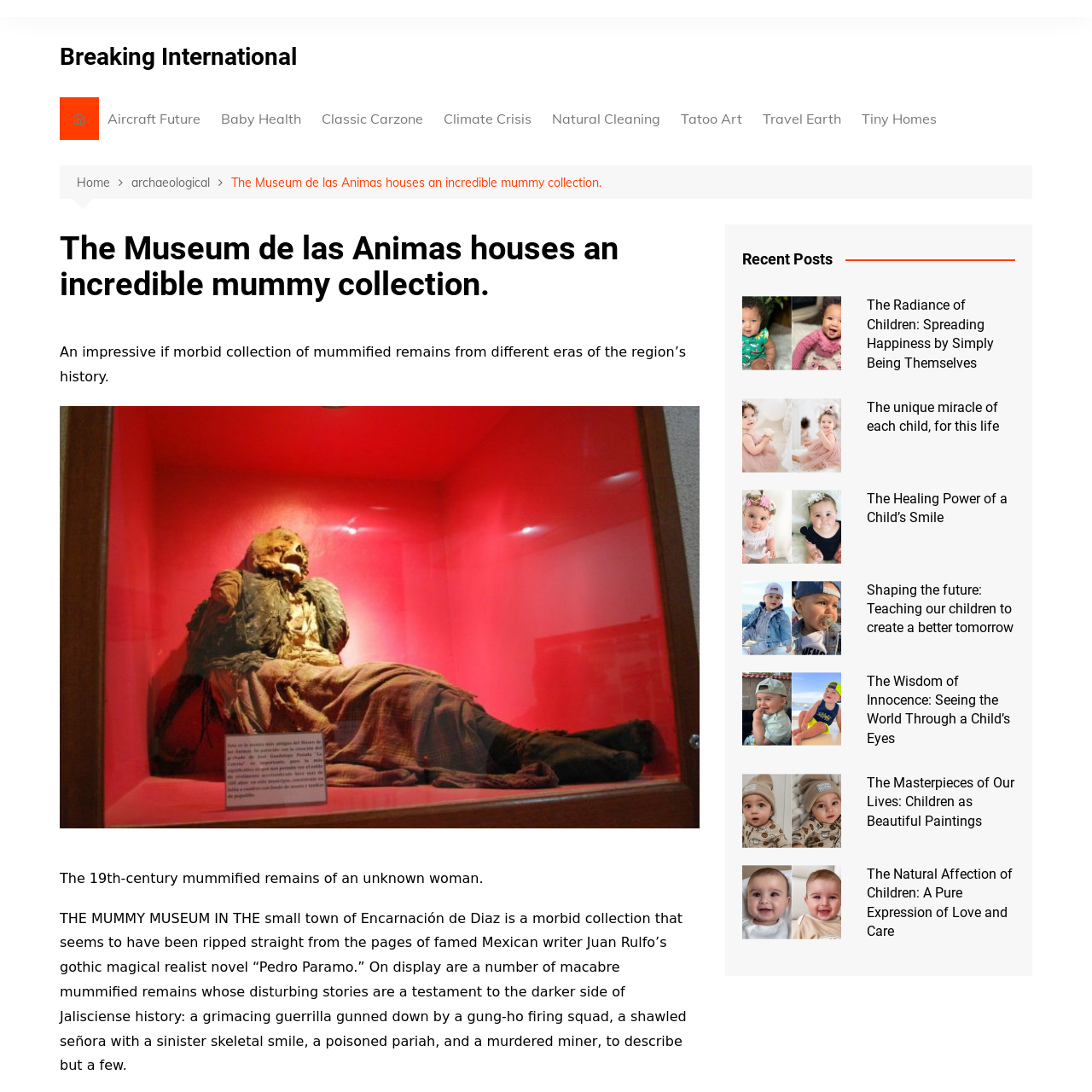Respond to the question below with a concise word or phrase:
What is the location of the museum?

Encarnación de Diaz